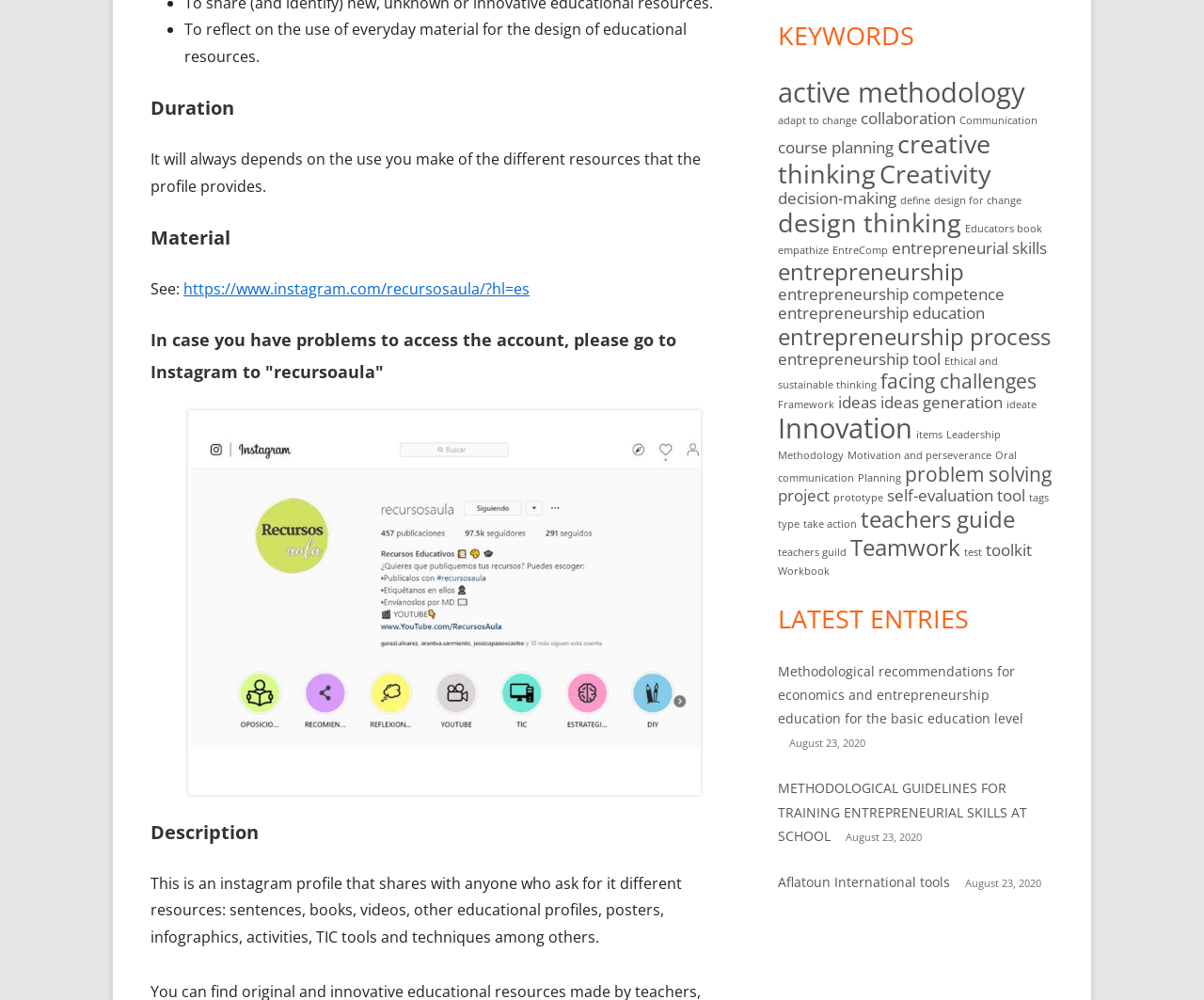Please reply to the following question with a single word or a short phrase:
What is the purpose of the Instagram profile 'recursoaula'?

Share educational resources